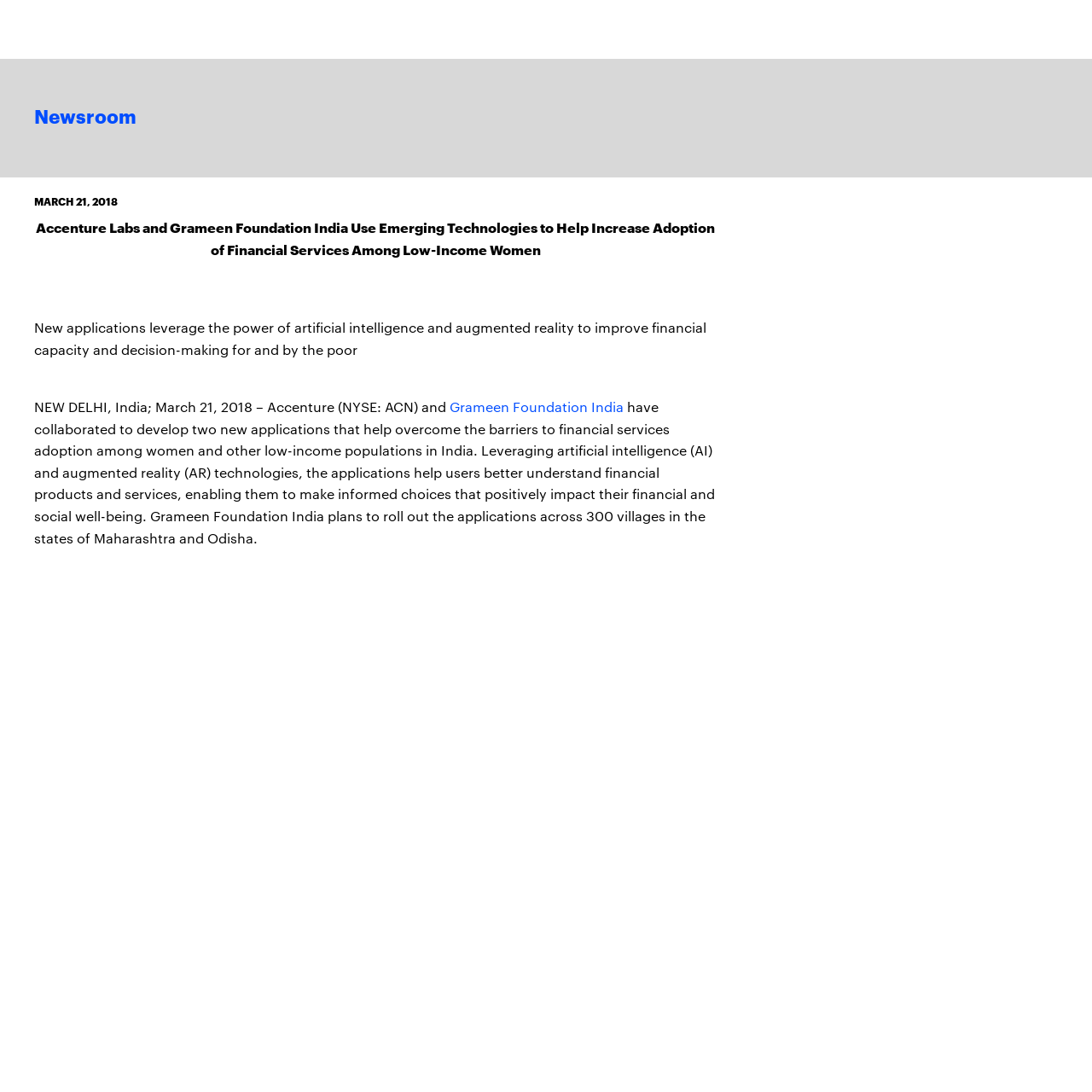Give a one-word or one-phrase response to the question:
What is the organization that collaborated with Accenture?

Grameen Foundation India